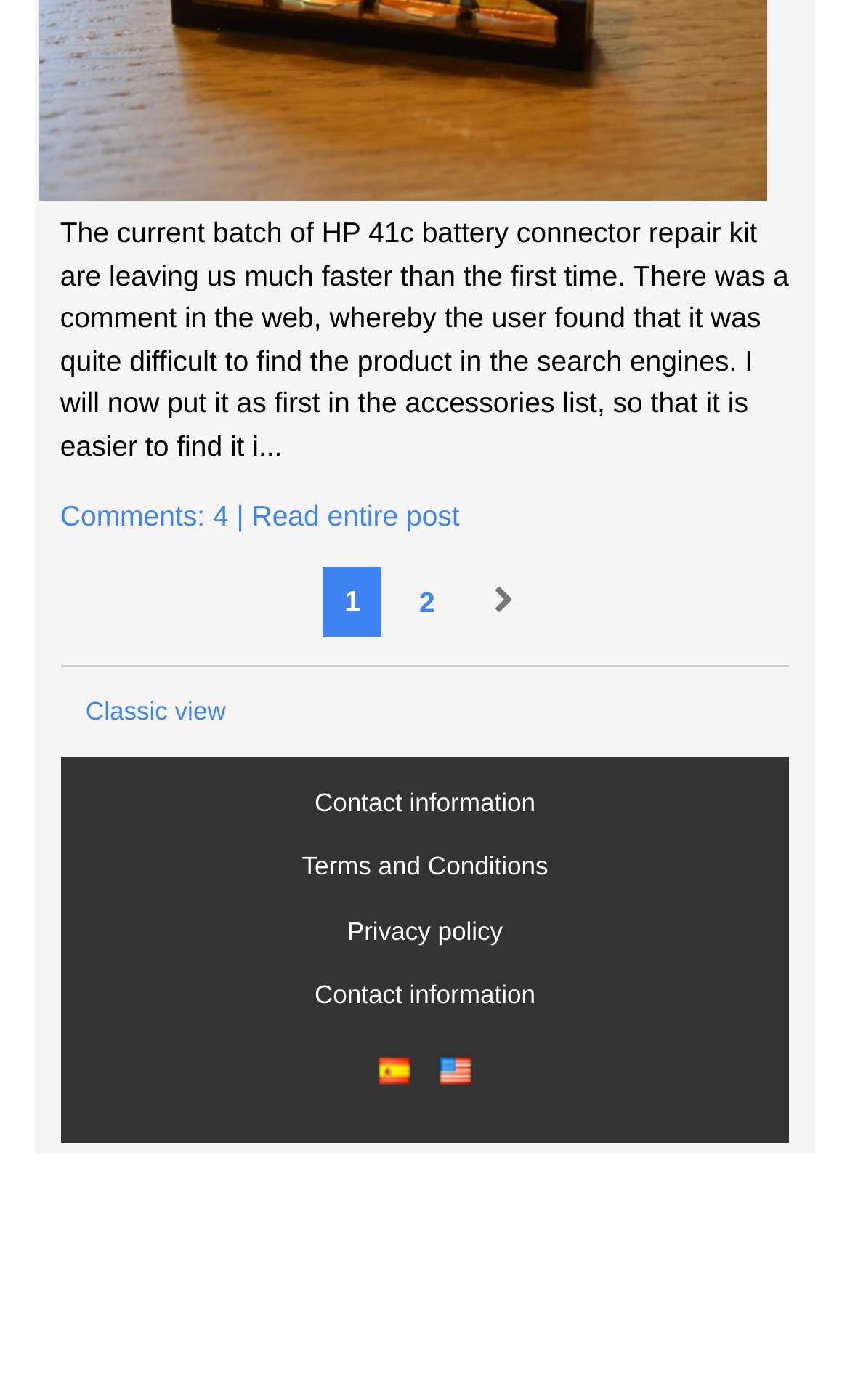From the webpage screenshot, identify the region described by title="Next". Provide the bounding box coordinates as (top-left x, top-left y, bottom-right x, bottom-right y), with each value being a floating point number between 0 and 1.

[0.556, 0.408, 0.629, 0.451]